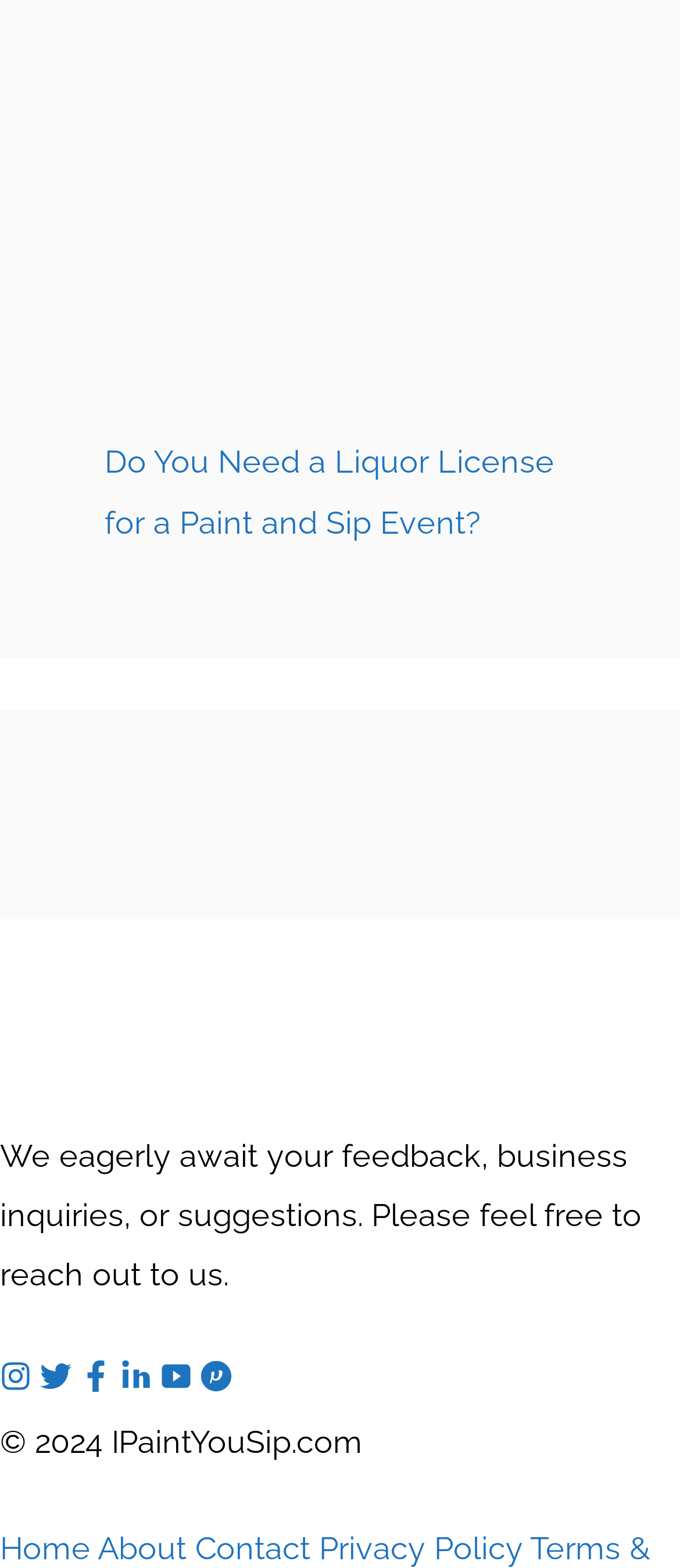Provide a one-word or one-phrase answer to the question:
What is the logo image located?

Top left